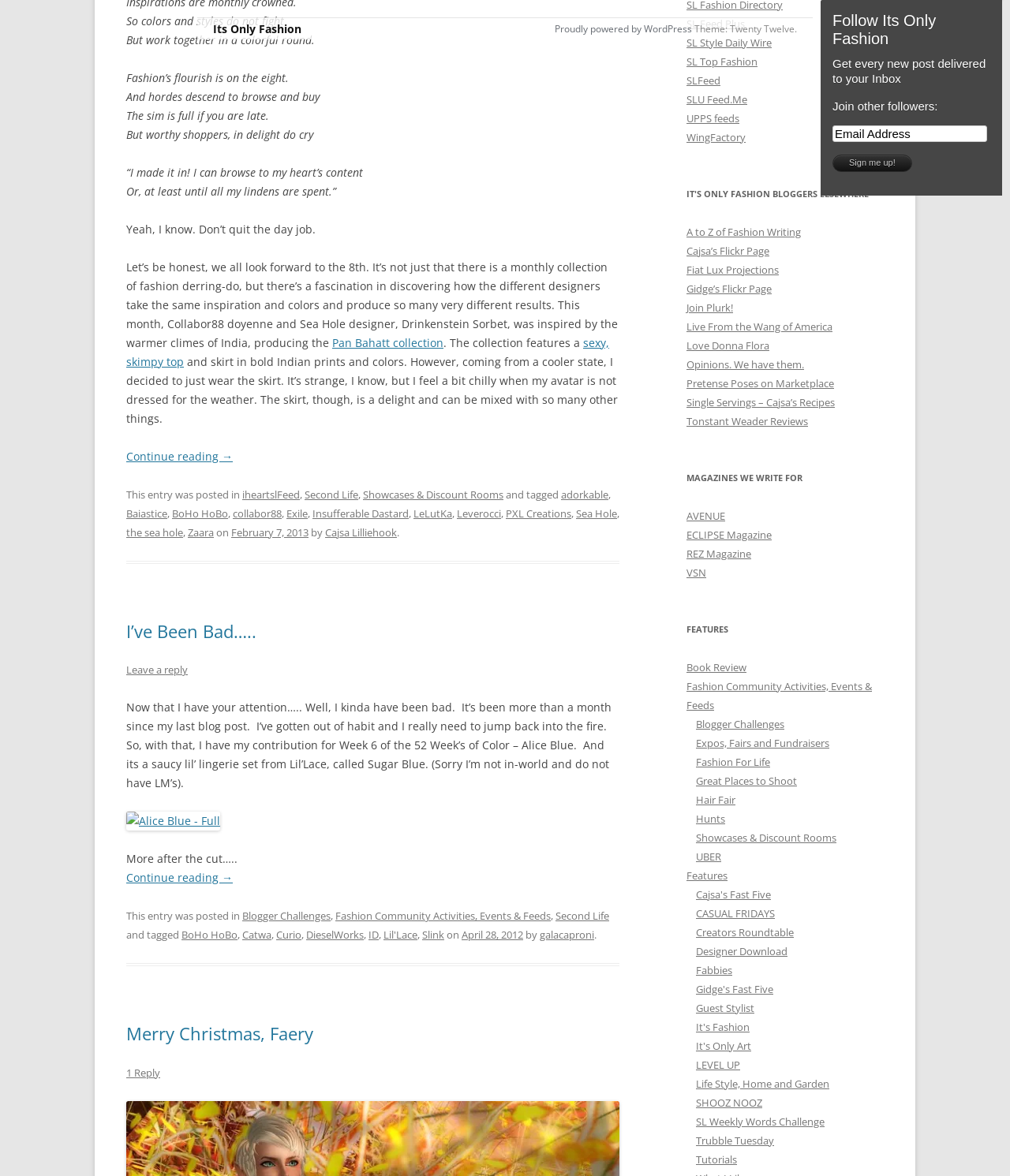Please specify the bounding box coordinates for the clickable region that will help you carry out the instruction: "Read the post tagged with 'collabor88'".

[0.23, 0.43, 0.279, 0.443]